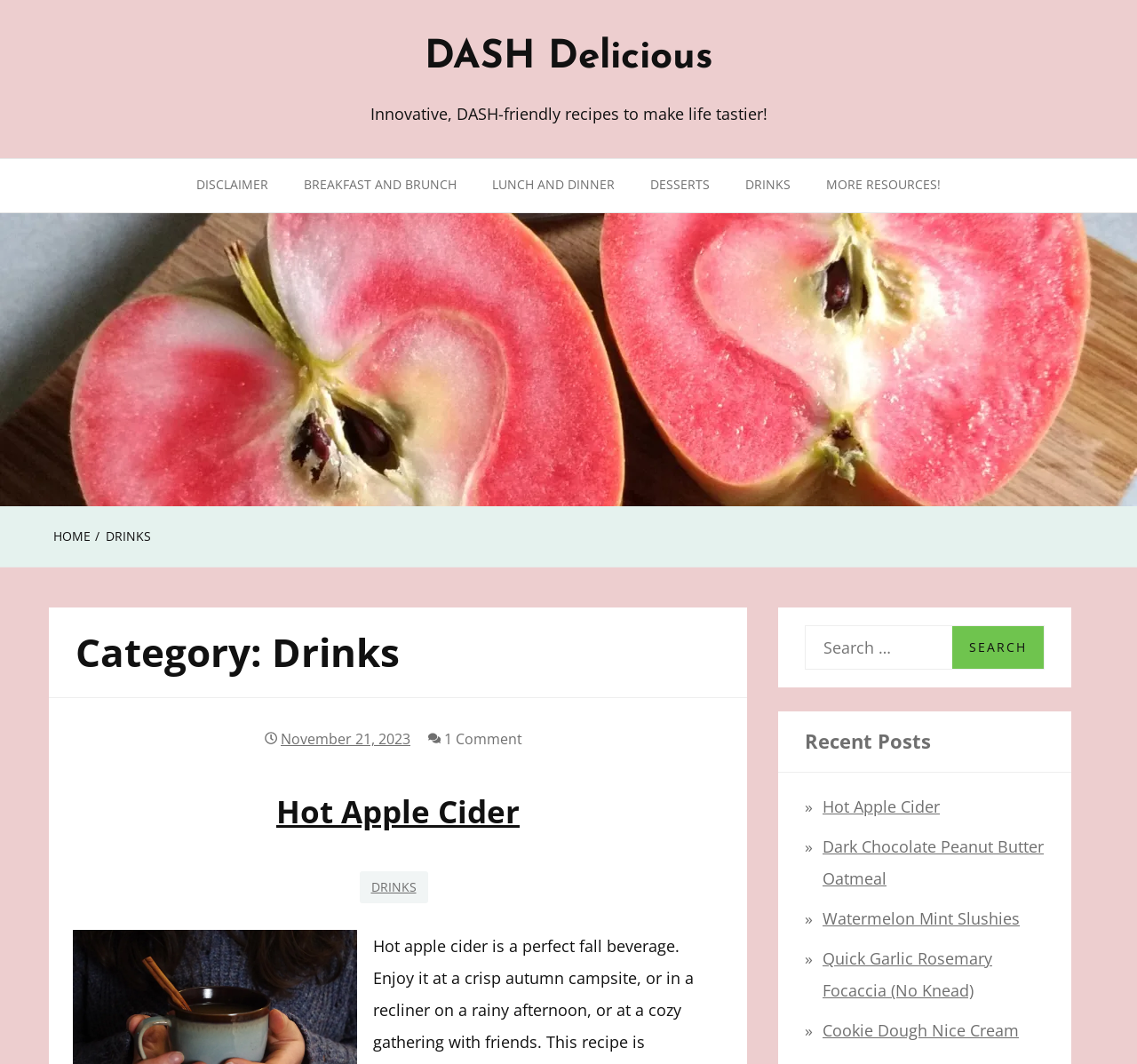Can you provide the bounding box coordinates for the element that should be clicked to implement the instruction: "view hot apple cider recipe"?

[0.243, 0.743, 0.457, 0.782]